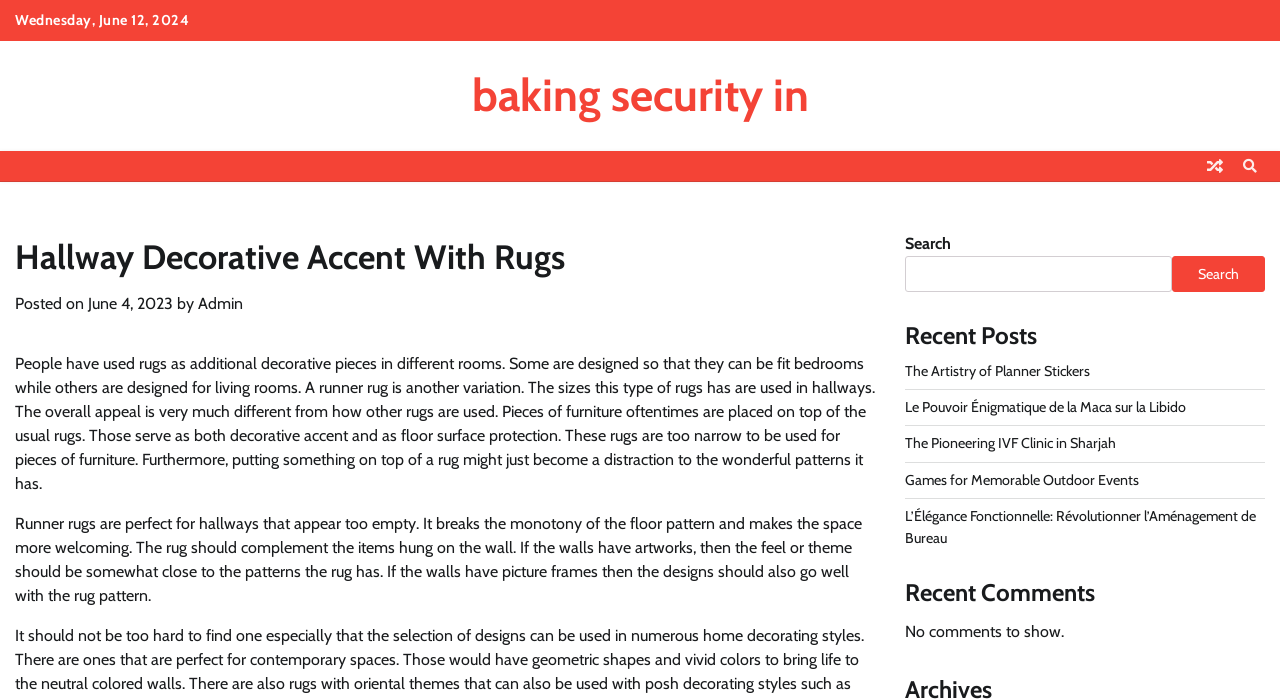Determine the bounding box coordinates of the section I need to click to execute the following instruction: "View recent posts". Provide the coordinates as four float numbers between 0 and 1, i.e., [left, top, right, bottom].

[0.707, 0.461, 0.988, 0.502]